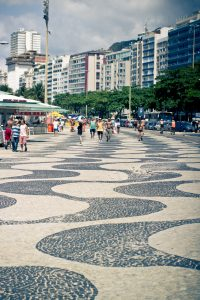Offer an in-depth description of the image.

The image showcases the iconic Portuguese pavement along Copacabana beach, featuring a stunning mosaic pattern of black and white stones arranged in fluid, wave-like designs. In the foreground, pedestrians stroll leisurely on the uniquely designed walkway, which reflects a blend of artistry and functionality, drawing attention to its cultural significance. The backdrop reveals a lively urban scene, with people enjoying the vibrant atmosphere of the beach area, surrounded by modern buildings and green spaces. This pavement not only highlights a rich historical heritage, having evolved from Roman influences and developed by the Portuguese in the 19th century, but also raises contemporary discussions about urban development and the preservation of cultural landmarks in the face of modernization.